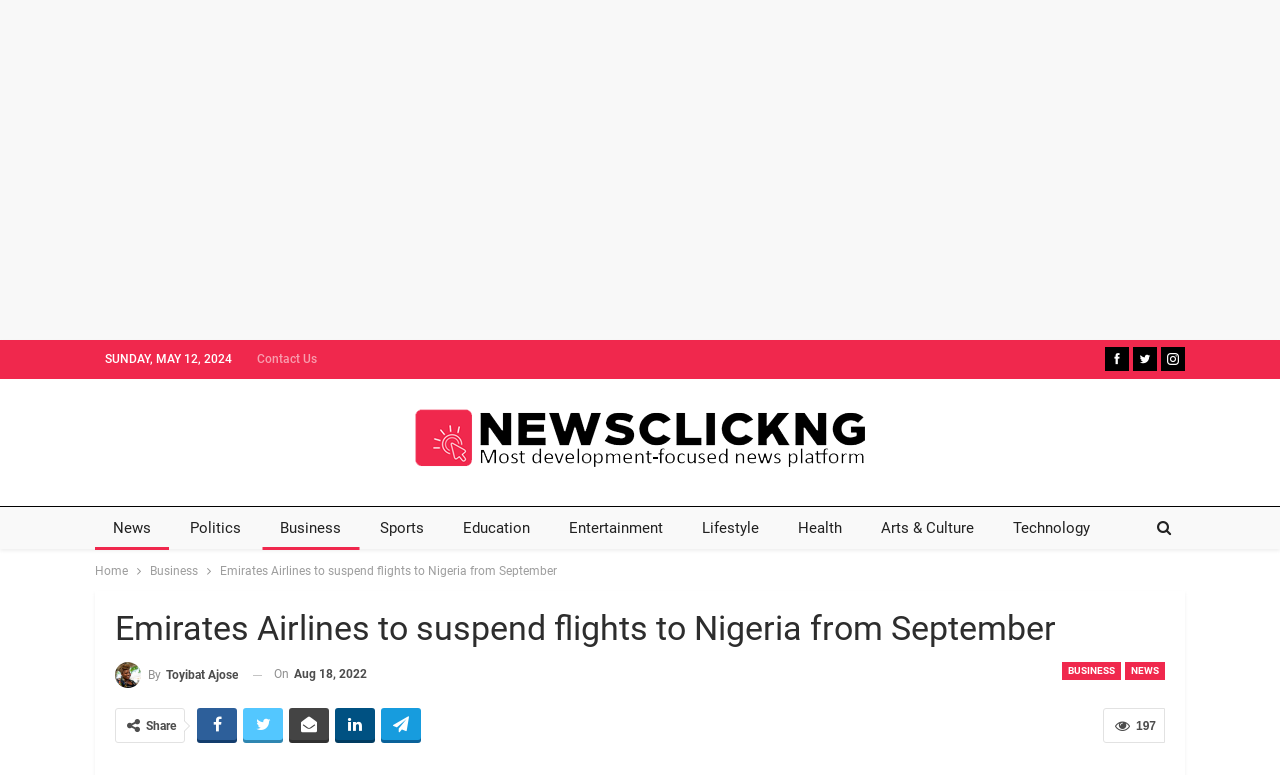Explain the webpage in detail, including its primary components.

The webpage appears to be a news article from NewsclickNG, with the title "Emirates Airlines to suspend flights to Nigeria from September". At the top of the page, there is an advertisement iframe. Below the advertisement, there are several links, including "뀀", "뀁", and "뀘", which are likely social media or sharing links.

On the left side of the page, there is a section with the date "SUNDAY, MAY 12, 2024" and a "Contact Us" link. Above this section, there is a logo image with the text "NEWSCLICKNG". 

The main content of the page is divided into sections, with a navigation bar at the top featuring links to different categories such as "News", "Politics", "Business", and more. Below the navigation bar, there is a breadcrumbs section with links to "Home" and "Business".

The main article is displayed below the breadcrumbs section, with a heading that matches the title of the page. The article appears to be about Emirates Airlines suspending flights to Nigeria from September, with a brief summary of the news. There are also links to related categories, such as "BUSINESS" and "NEWS", as well as a link to the author's name, "By Toyibat Ajose". 

On the right side of the article, there is a section with the publication date "Aug 18, 2022" and a count of 197 views. Below this section, there are social media sharing links and a "Share" button.